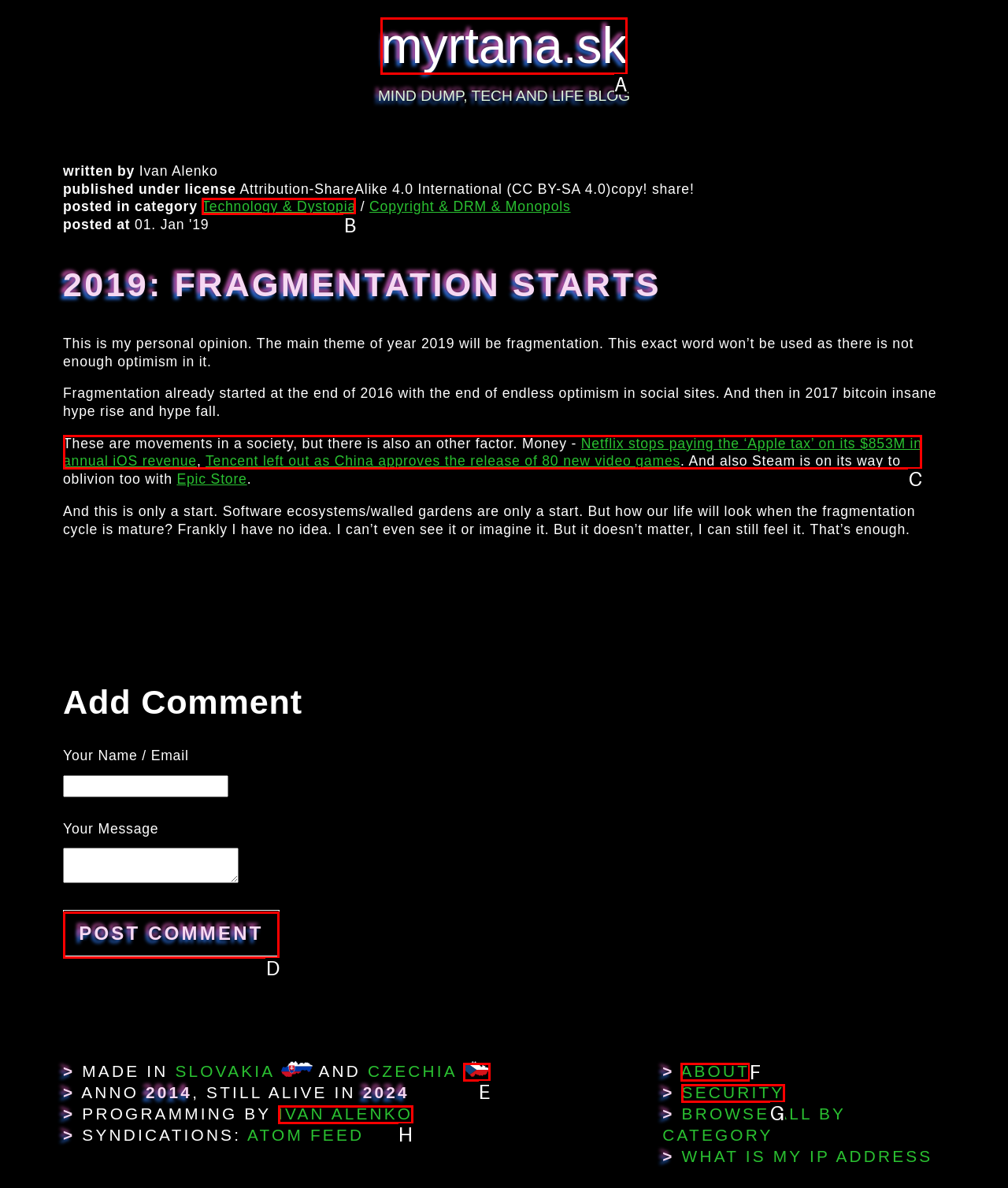Which choice should you pick to execute the task: Click on the 'Technology & Dystopia' category
Respond with the letter associated with the correct option only.

B